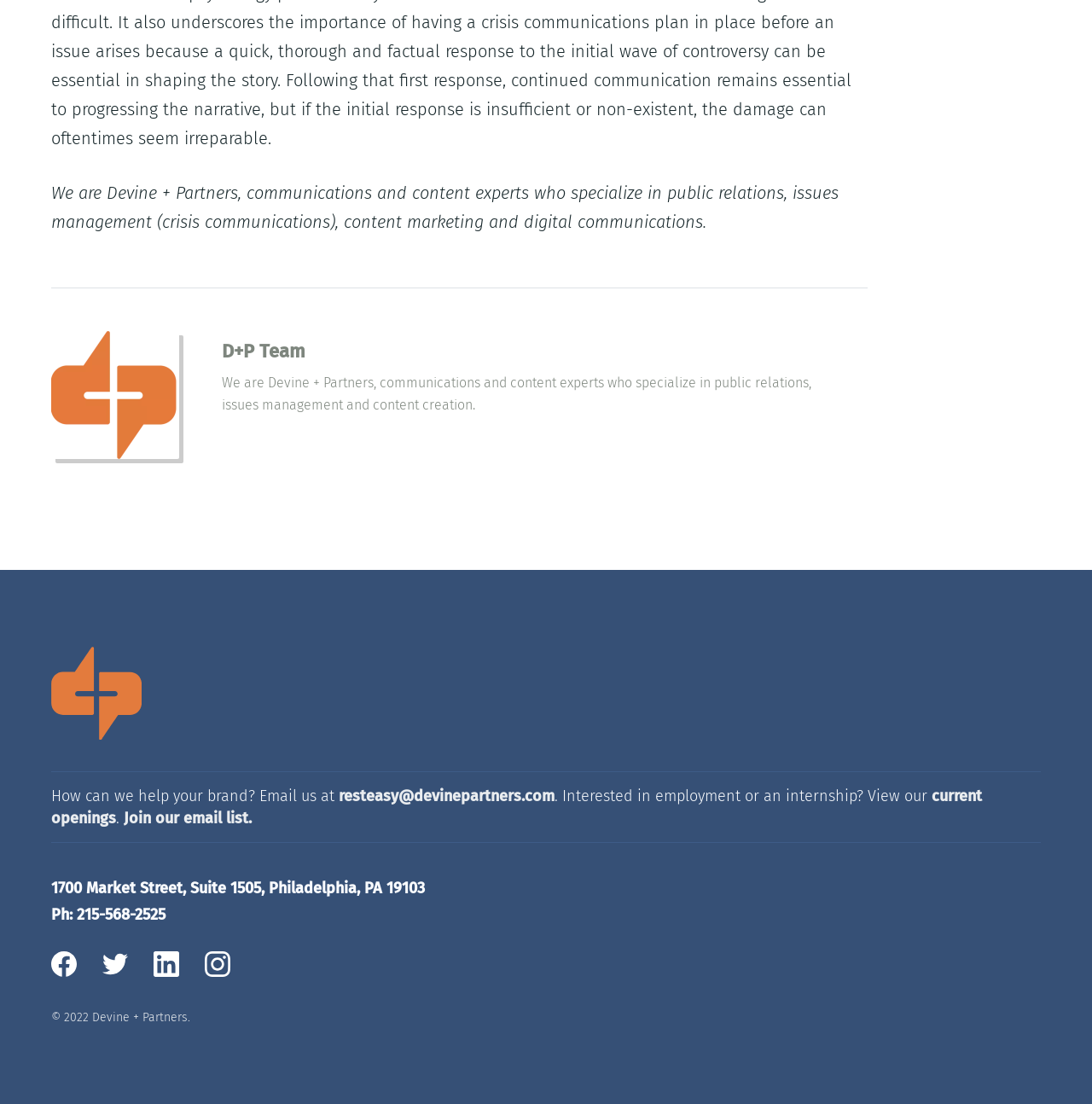What is the name of the company?
Please analyze the image and answer the question with as much detail as possible.

The company name is mentioned in the static text at the top of the page, 'We are Devine + Partners, communications and content experts...' and also as a link 'Devine + Partners'.